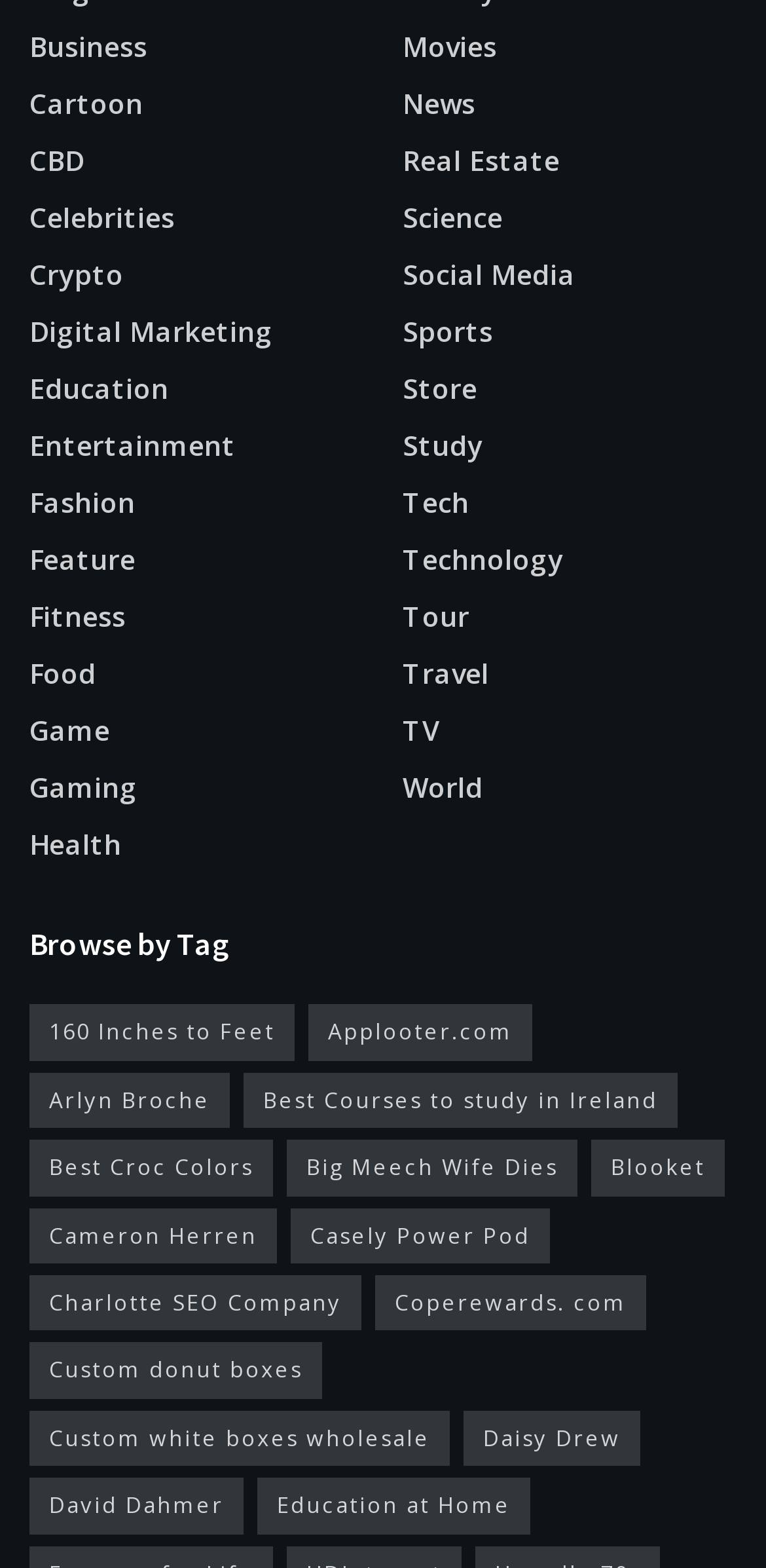How many categories are available?
Using the image, respond with a single word or phrase.

30